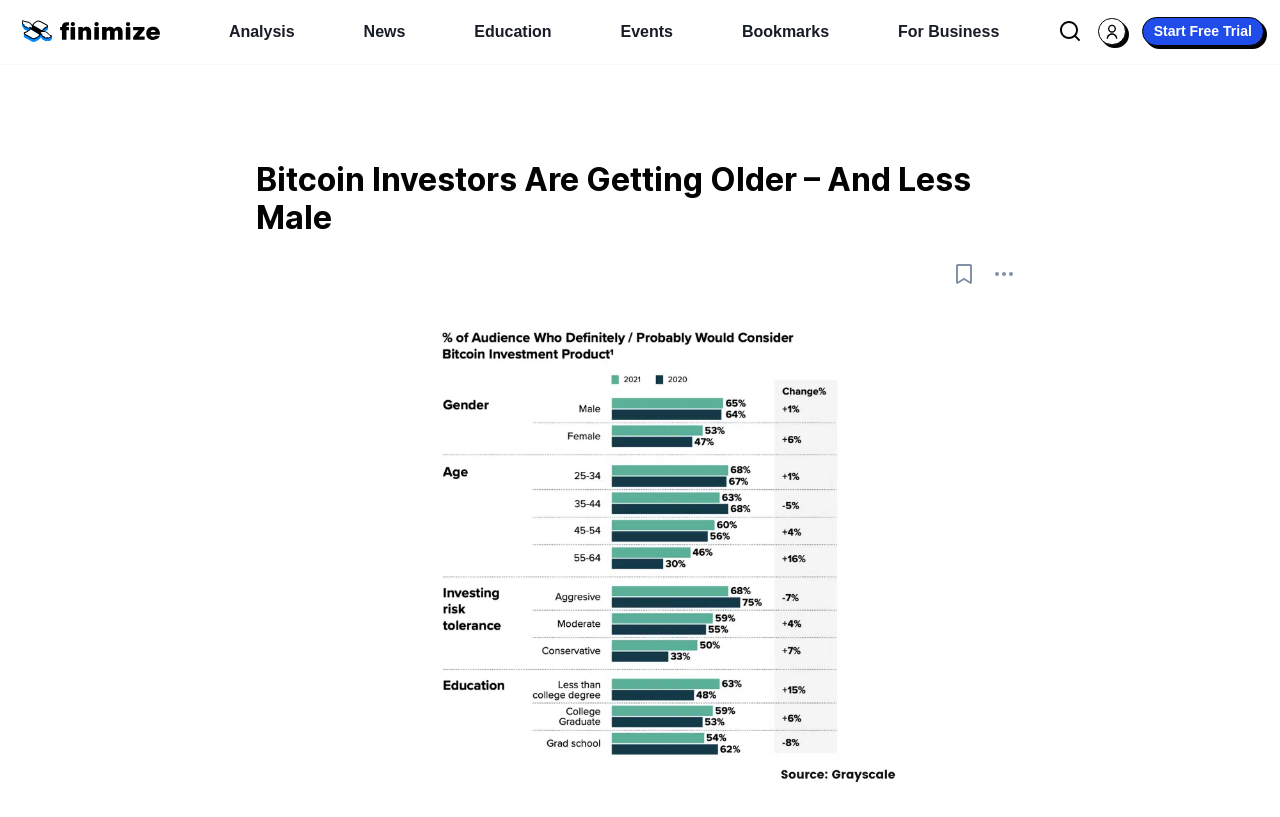Identify the bounding box for the element characterized by the following description: "Subscribe".

None